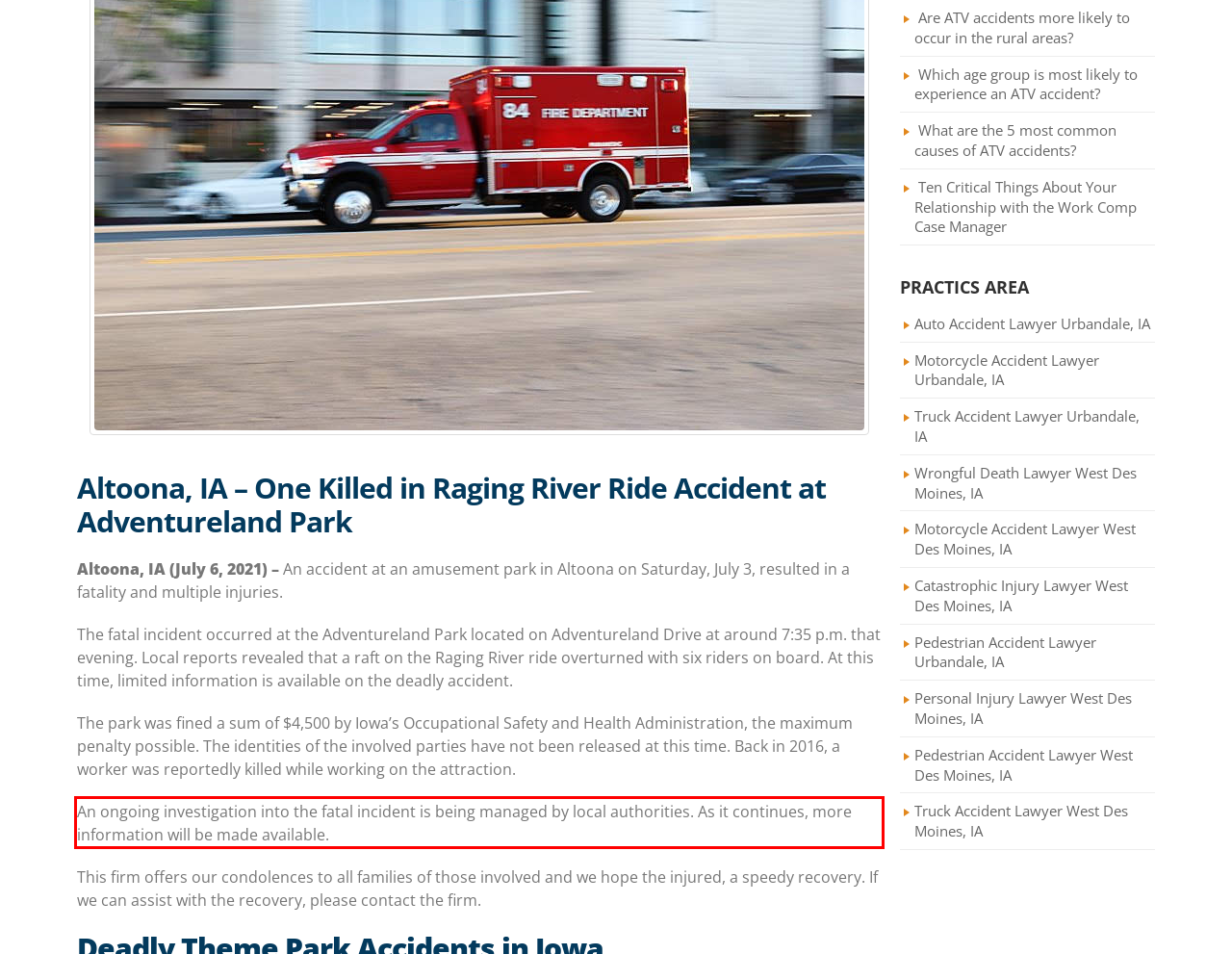You are looking at a screenshot of a webpage with a red rectangle bounding box. Use OCR to identify and extract the text content found inside this red bounding box.

An ongoing investigation into the fatal incident is being managed by local authorities. As it continues, more information will be made available.